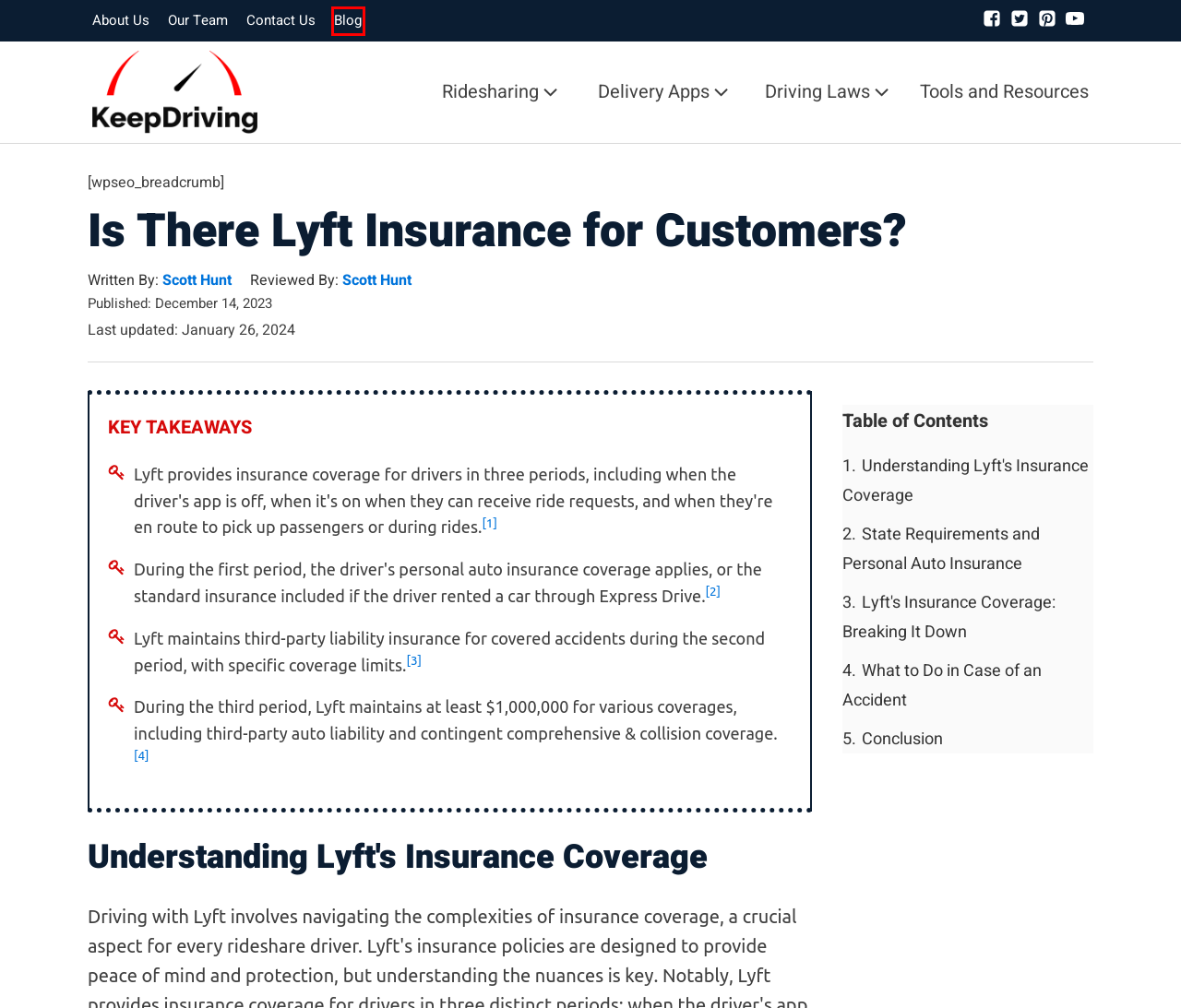You have a screenshot of a webpage with a red rectangle bounding box. Identify the best webpage description that corresponds to the new webpage after clicking the element within the red bounding box. Here are the candidates:
A. Scott Hunt - Keep Driving
B. Ridesharing - Keep Driving
C. Blog - Keep Driving
D. Tools and Resources - Keep Driving
E. Our Team - Keep Driving
F. Delivery Apps - Keep Driving
G. About Us - Keep Driving
H. Contact Us - Keep Driving

C